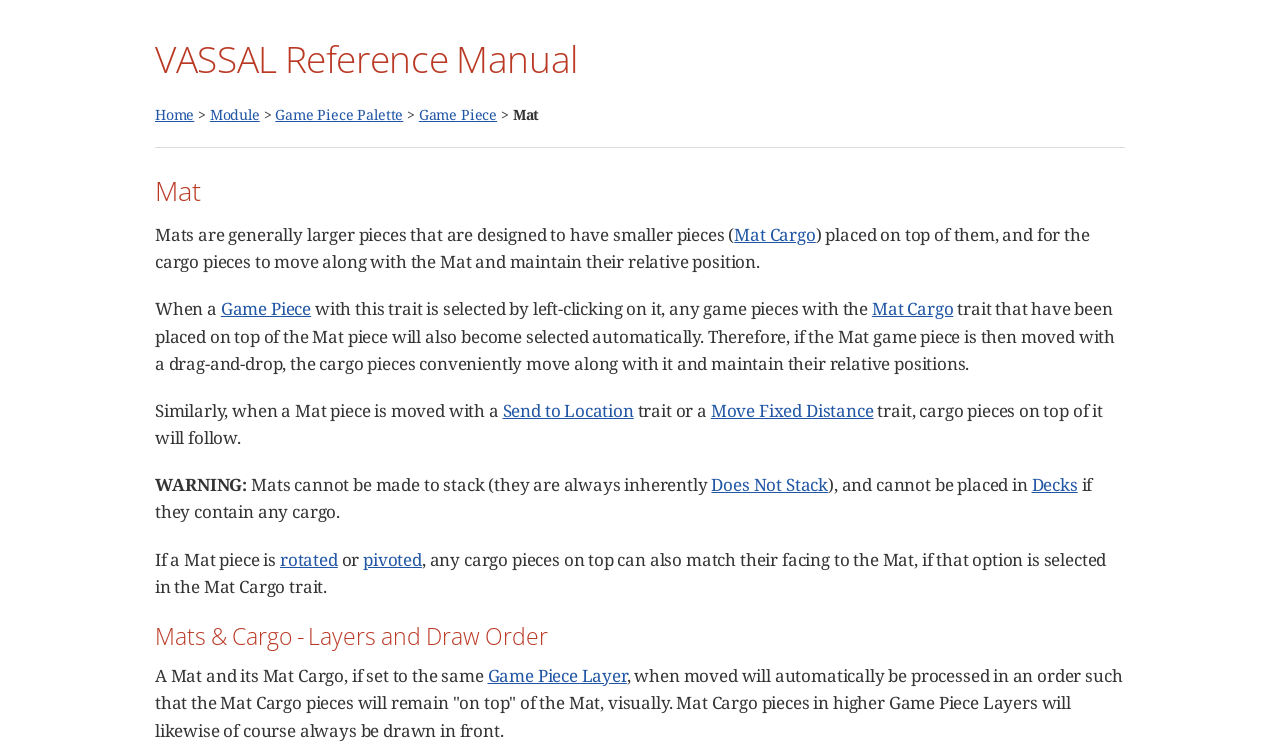What happens when a Mat is moved with a Send to Location trait?
Using the image, provide a detailed and thorough answer to the question.

According to the webpage, when a Mat piece is moved with a Send to Location trait or a Move Fixed Distance trait, cargo pieces on top of it will follow and maintain their relative position.